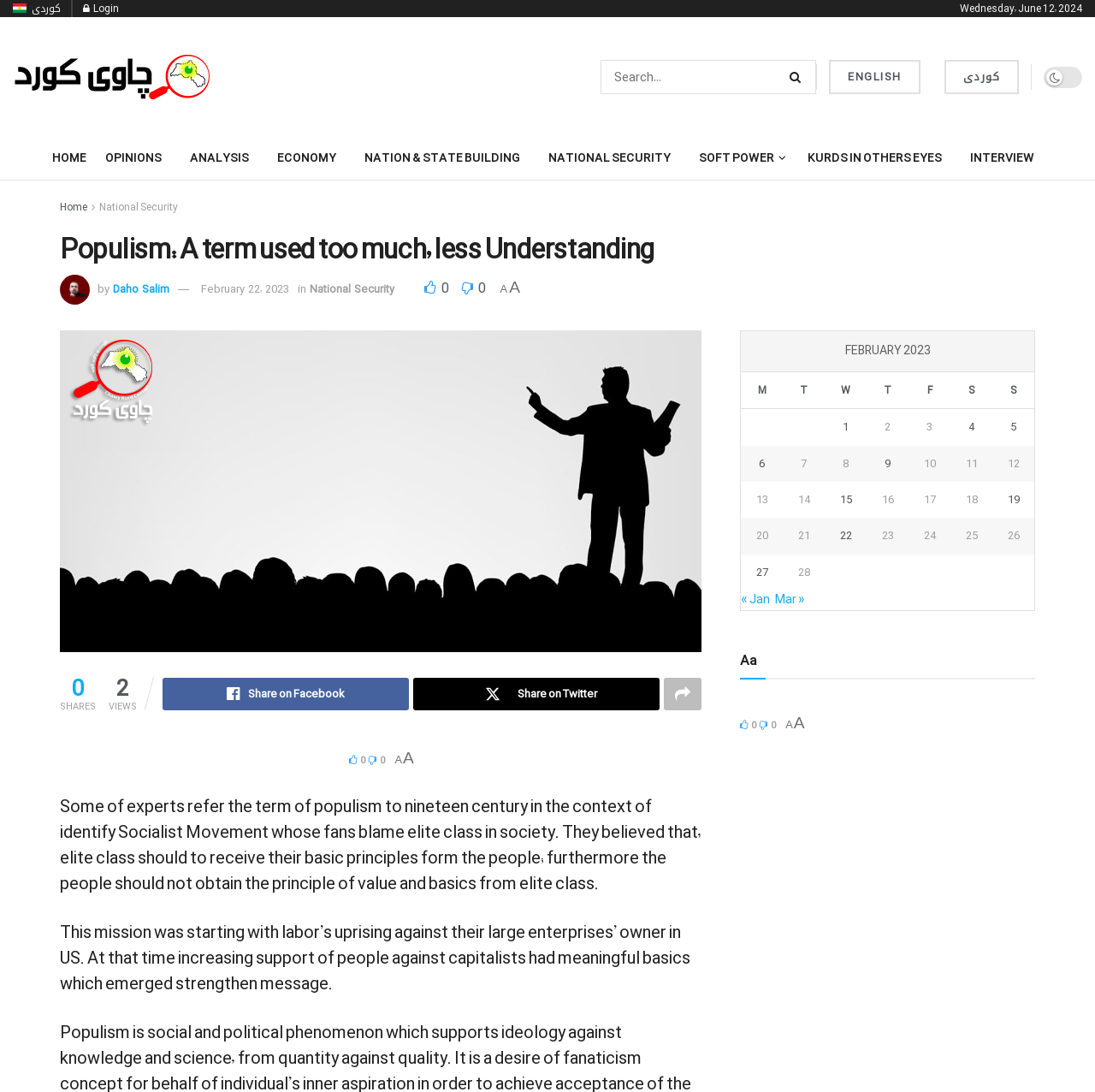Please identify the bounding box coordinates of the clickable element to fulfill the following instruction: "Login to the website". The coordinates should be four float numbers between 0 and 1, i.e., [left, top, right, bottom].

[0.075, 0.0, 0.108, 0.016]